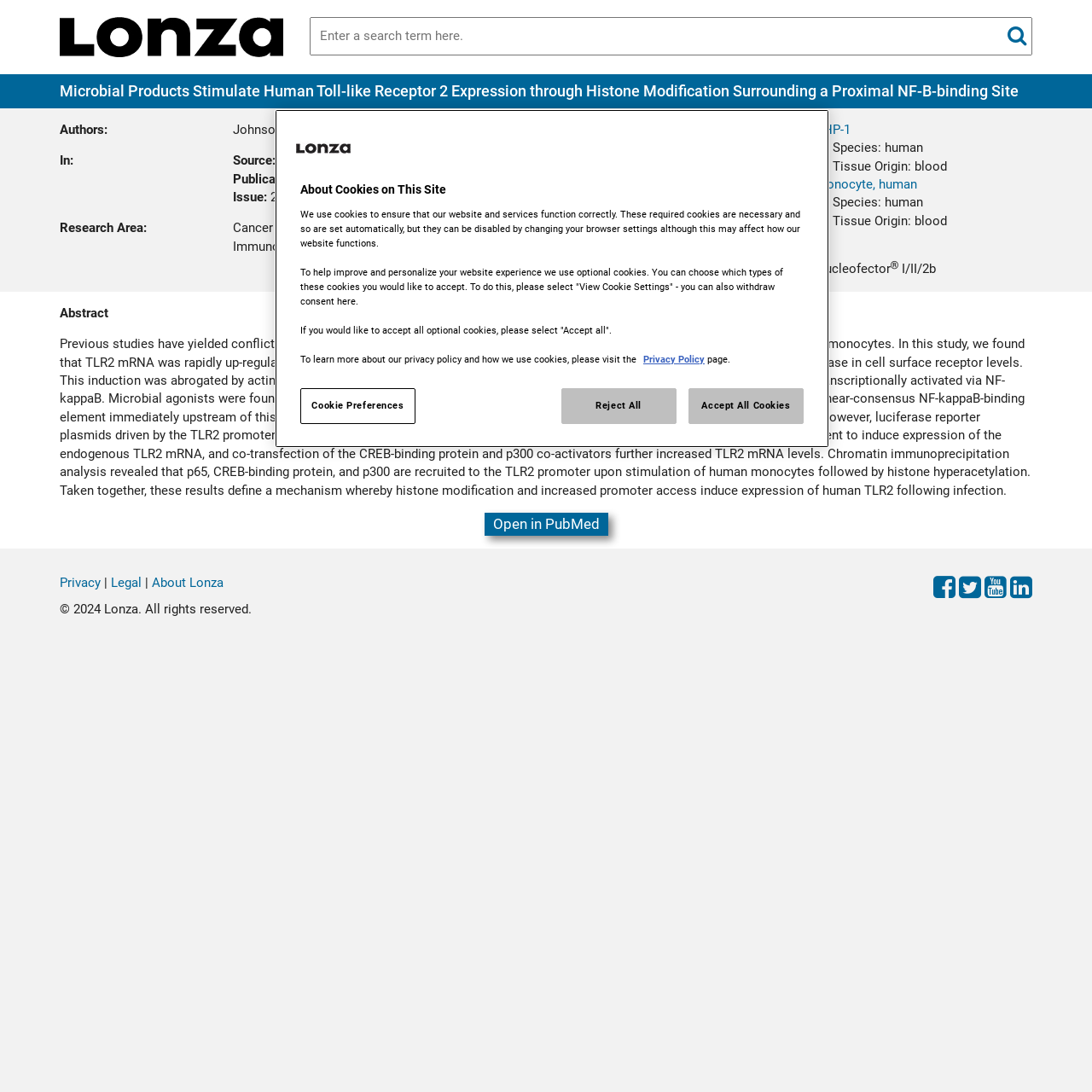Give a detailed overview of the webpage's appearance and contents.

This webpage appears to be a scientific article or research paper about microbial products and their effects on human toll-like receptor 2 expression. At the top of the page, there is a search bar with a placeholder text "Enter a search term here." Below the search bar, there is a heading that displays the title of the article, followed by information about the authors, source, publication date, and issue number.

To the right of the article title, there is a section that lists the research areas, including Cancer Research/Cell Biology and Immunotherapy/Hematology. Below this section, there is a list of cells used in the publication, which includes THP-1 and Monocyte, human.

The main content of the article is an abstract that summarizes the research findings. The abstract is a long paragraph that describes the study's results and conclusions.

At the bottom of the page, there are several links, including "Open in PubMed," "Privacy," "Legal," and "About Lonza." There are also some social media icons and a copyright notice.

On the right side of the page, there is a cookie banner that provides information about the website's use of cookies. The banner includes a heading, some explanatory text, and buttons to accept or reject cookies.